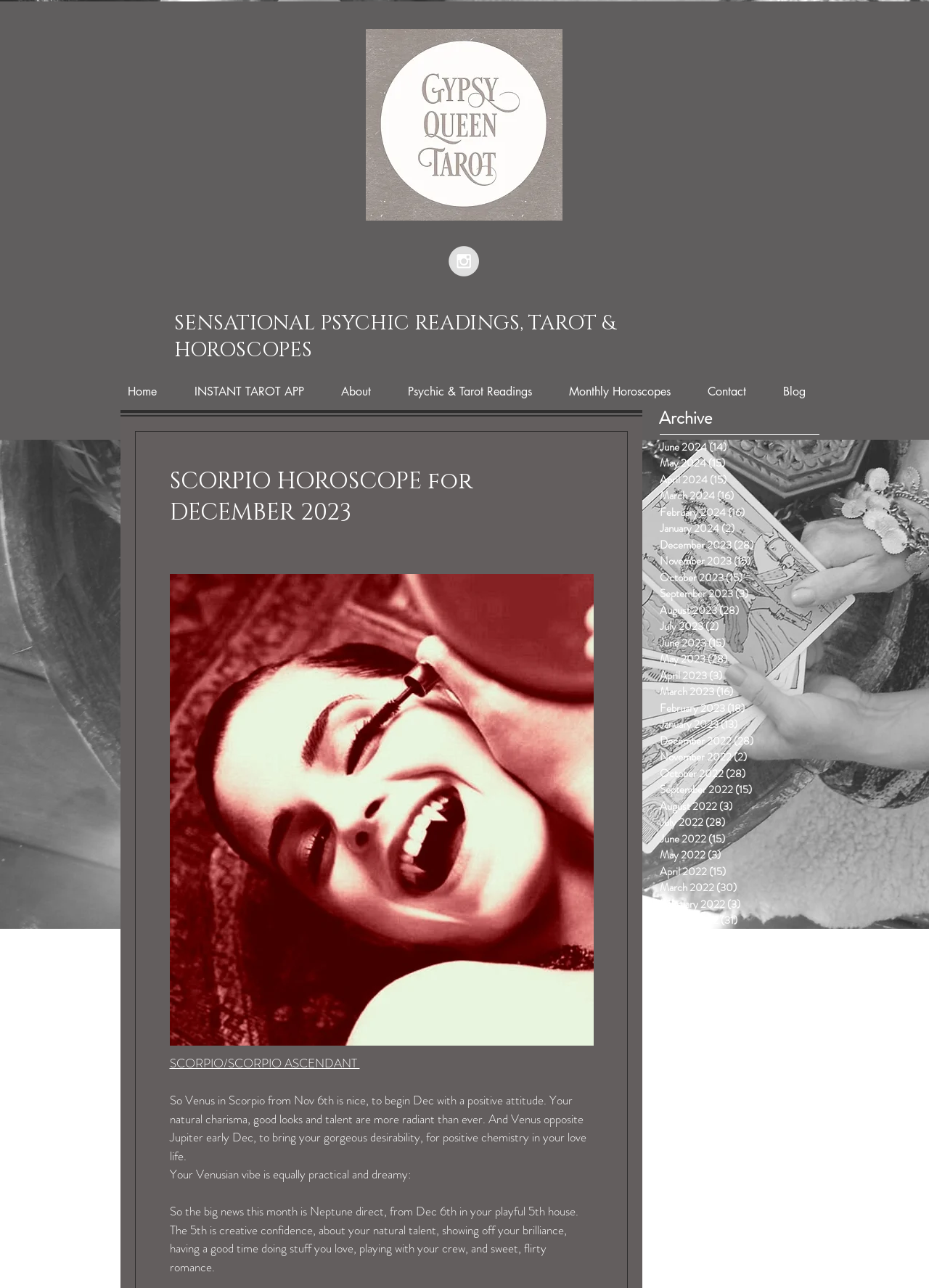What is the topic of the heading 'SENSATIONAL PSYCHIC READINGS, TAROT & HOROSCOPES'?
Please provide an in-depth and detailed response to the question.

The heading 'SENSATIONAL PSYCHIC READINGS, TAROT & HOROSCOPES' suggests that the topic is related to psychic readings and horoscopes, which are forms of spiritual or mystical practices.